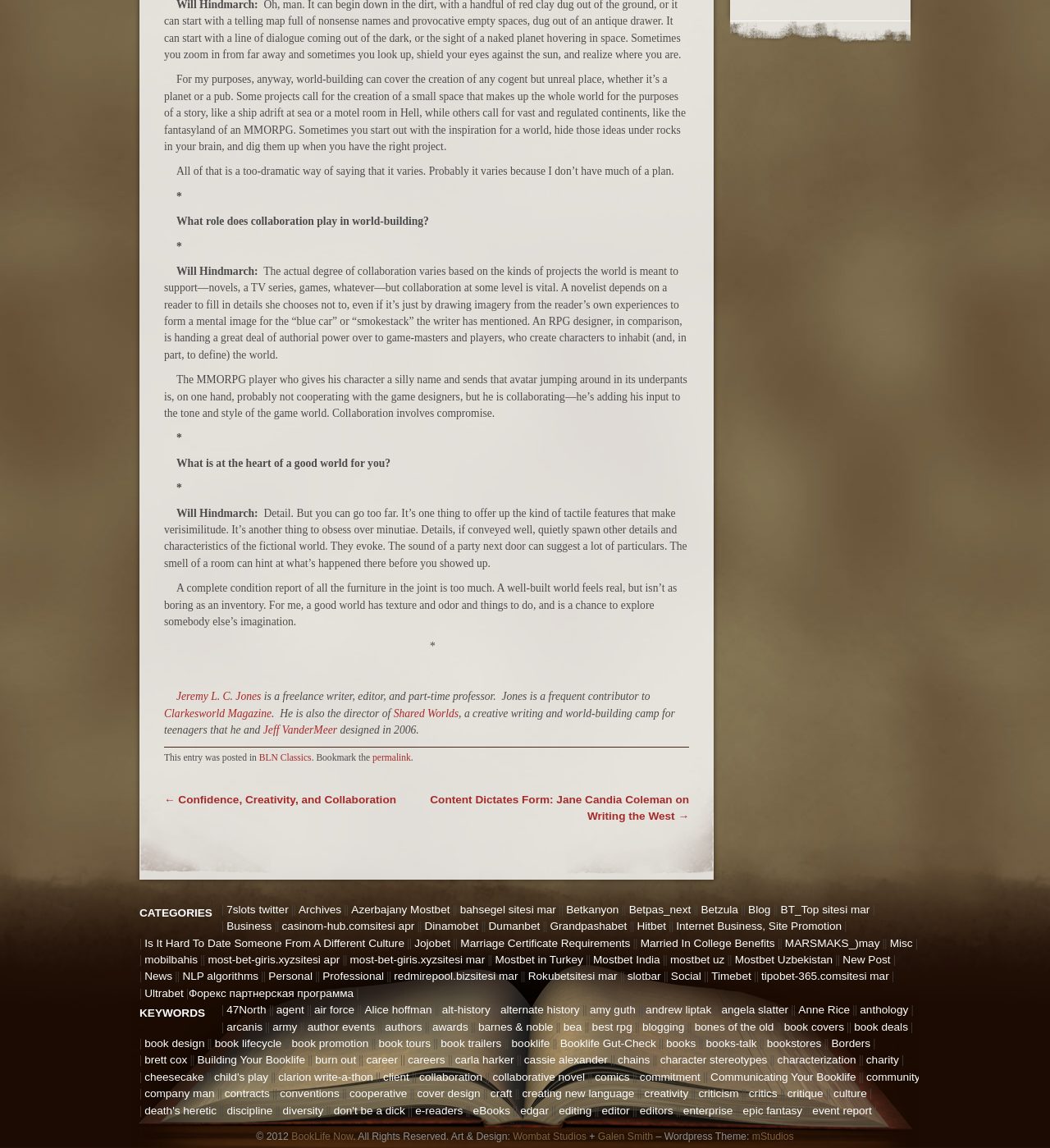Locate the UI element that matches the description most-bet-giris.xyzsitesi mar in the webpage screenshot. Return the bounding box coordinates in the format (top-left x, top-left y, bottom-right x, bottom-right y), with values ranging from 0 to 1.

[0.333, 0.831, 0.462, 0.841]